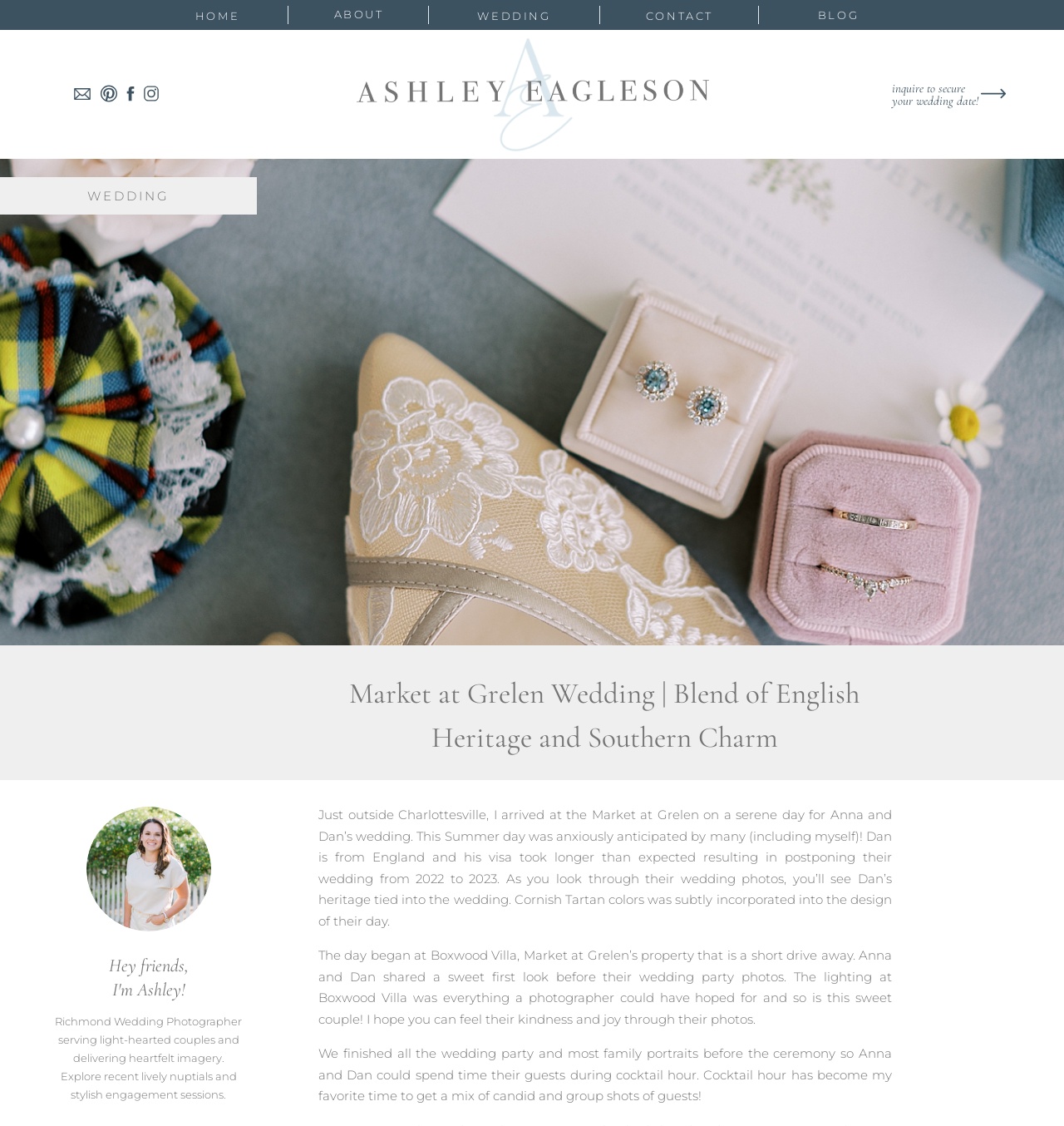Specify the bounding box coordinates of the element's area that should be clicked to execute the given instruction: "Explore ABOUT". The coordinates should be four float numbers between 0 and 1, i.e., [left, top, right, bottom].

[0.314, 0.007, 0.361, 0.018]